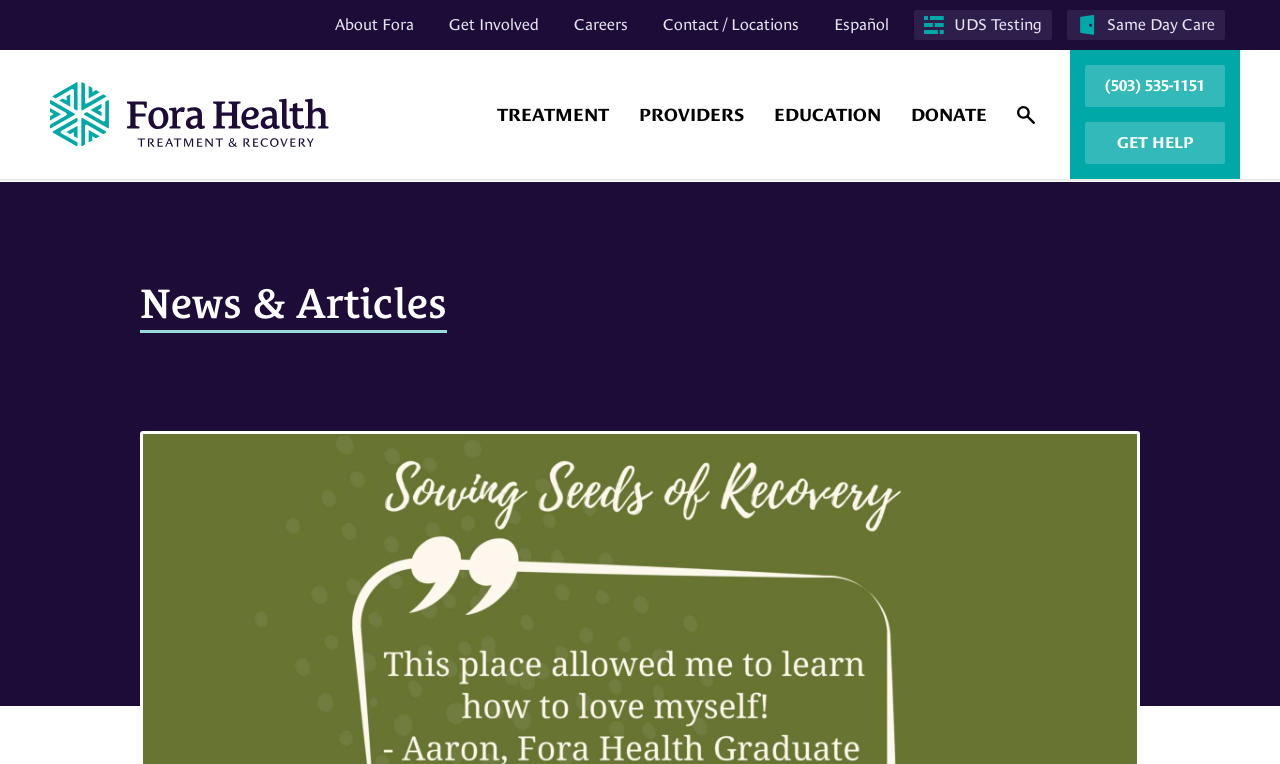Find and specify the bounding box coordinates that correspond to the clickable region for the instruction: "Get help now".

[0.848, 0.16, 0.957, 0.215]